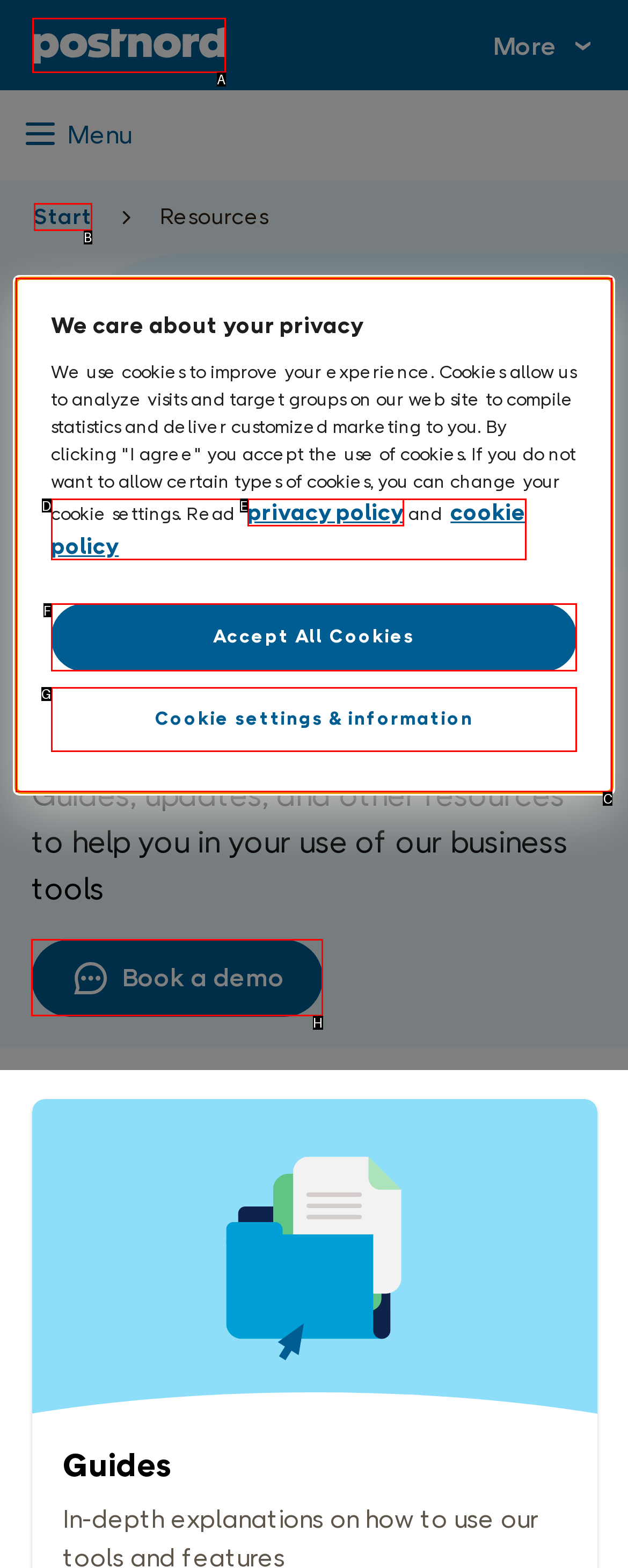Select the UI element that should be clicked to execute the following task: Click the 'Book a demo' link
Provide the letter of the correct choice from the given options.

H